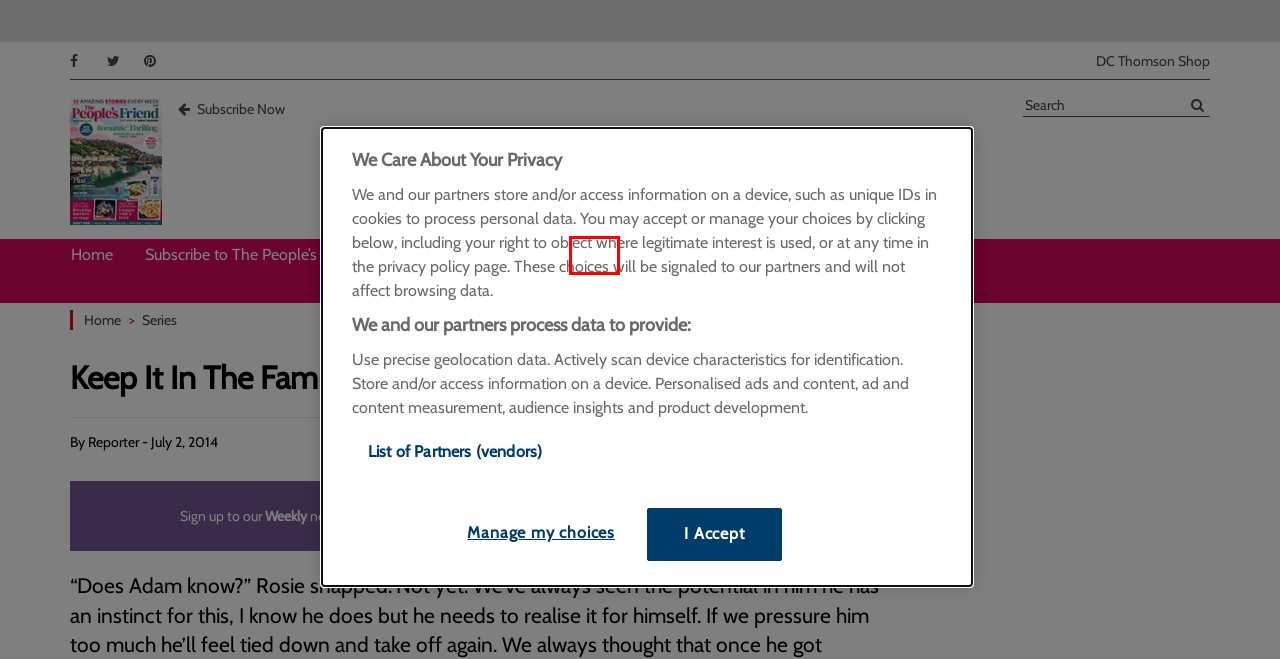Given a screenshot of a webpage with a red rectangle bounding box around a UI element, select the best matching webpage description for the new webpage that appears after clicking the highlighted element. The candidate descriptions are:
A. Lifestyle Archives - The People's Friend
B. The People's Friend Magazine Subscription | Women's Weekly | UK, Overseas, Digital
C. Cookery Archives - The People's Friend
D. The People's Friend Newsletter
E. Craft Archives - The People's Friend
F. Subscribe to The People's Friend - Up to 50% off the Shop Price
G. Fiction Archives - The People's Friend
H. Best Magazine Subscriptions | DC Thomson Shop

G